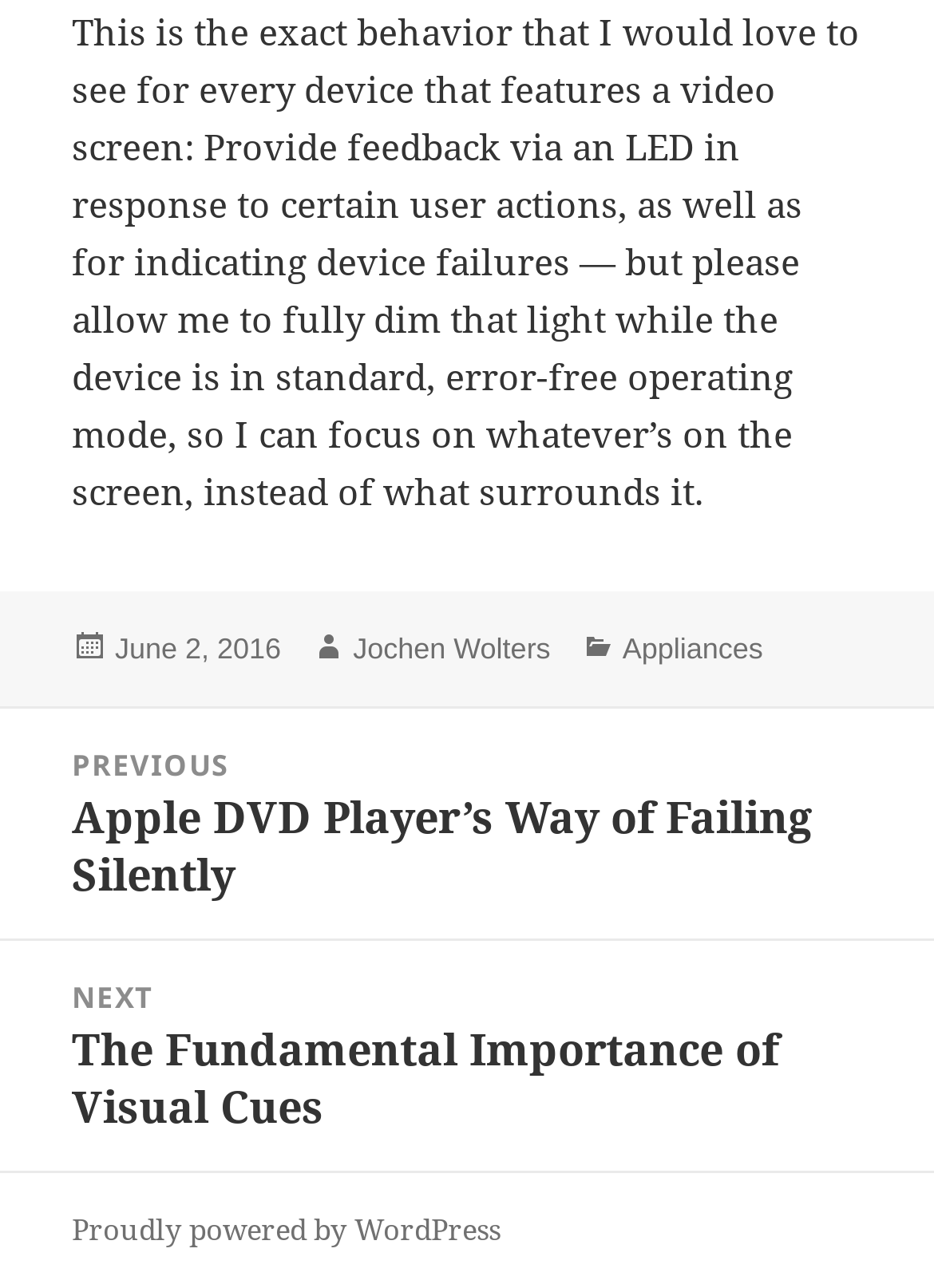Utilize the details in the image to give a detailed response to the question: What is the date of the post?

I found the date of the post by looking at the footer section of the webpage, where it says 'Posted on' followed by the date 'June 2, 2016'.